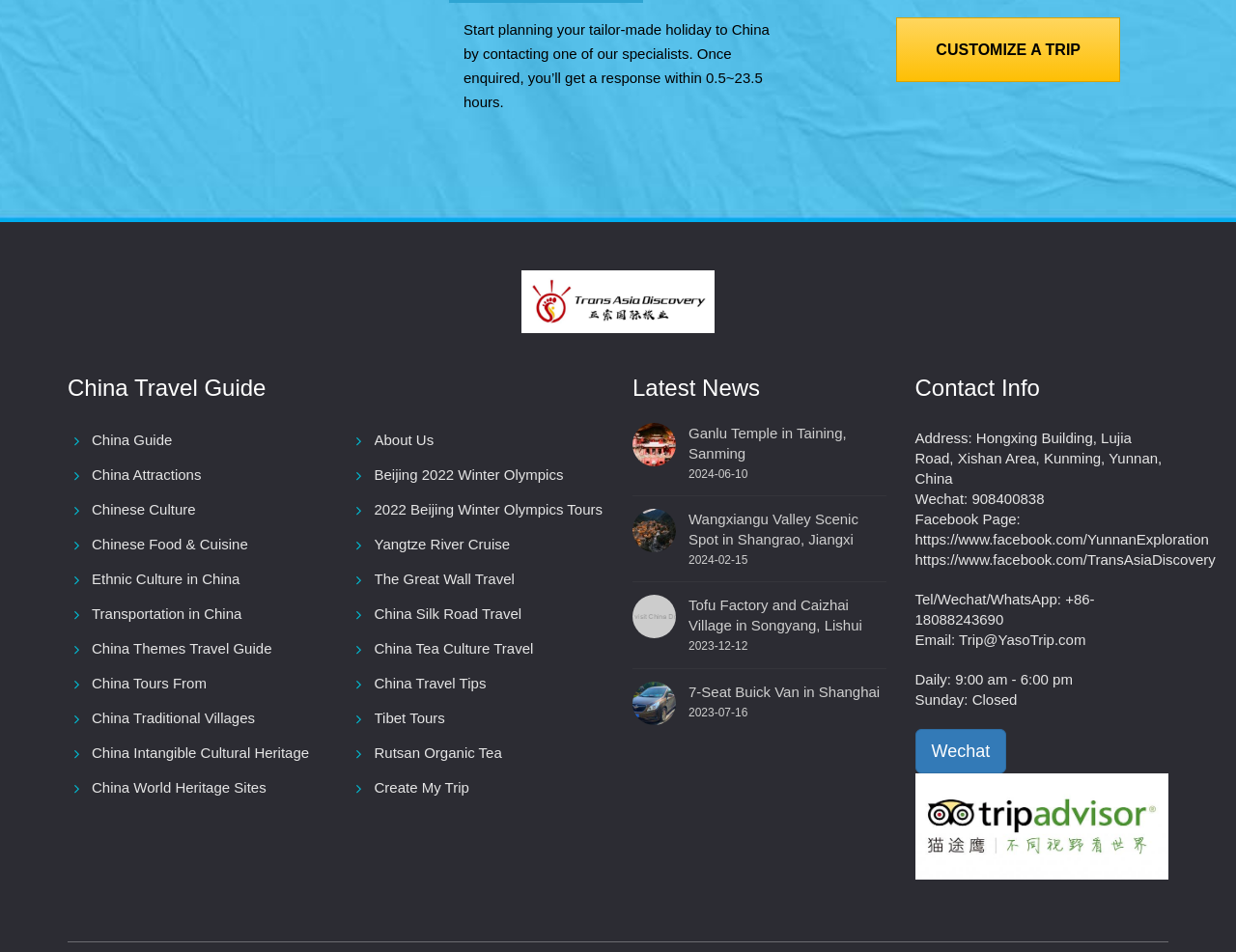What is the purpose of the 'Create My Trip' link?
We need a detailed and exhaustive answer to the question. Please elaborate.

The 'Create My Trip' link is likely a feature that allows users to create a personalized trip itinerary. This is inferred from the context of the webpage, which appears to be a travel agency or tour operator's website, and the presence of other links and headings related to travel and tourism.